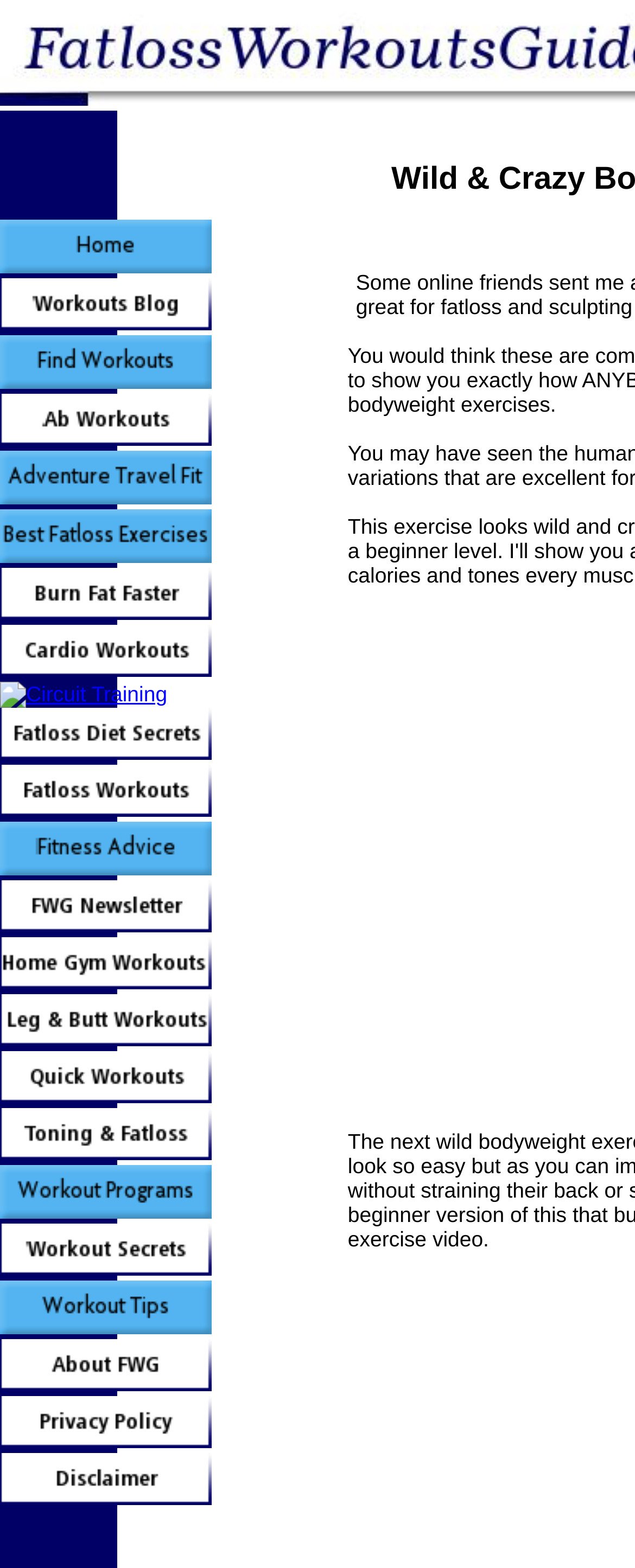Locate the bounding box coordinates of the UI element described by: "alt="Fatloss Diet Secrets" name="Image8"". The bounding box coordinates should consist of four float numbers between 0 and 1, i.e., [left, top, right, bottom].

[0.0, 0.472, 0.333, 0.488]